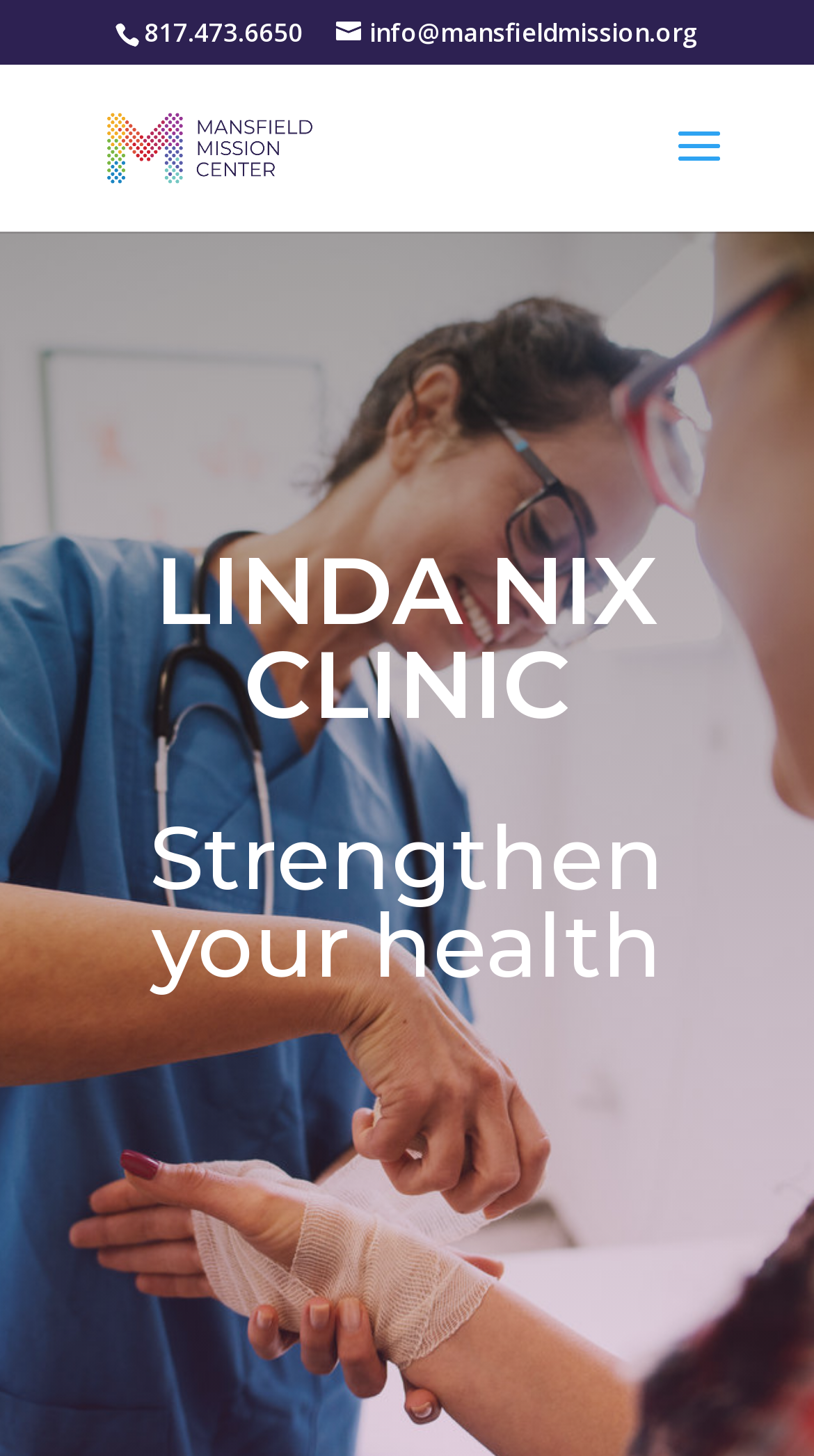Find the headline of the webpage and generate its text content.

Strengthen your health